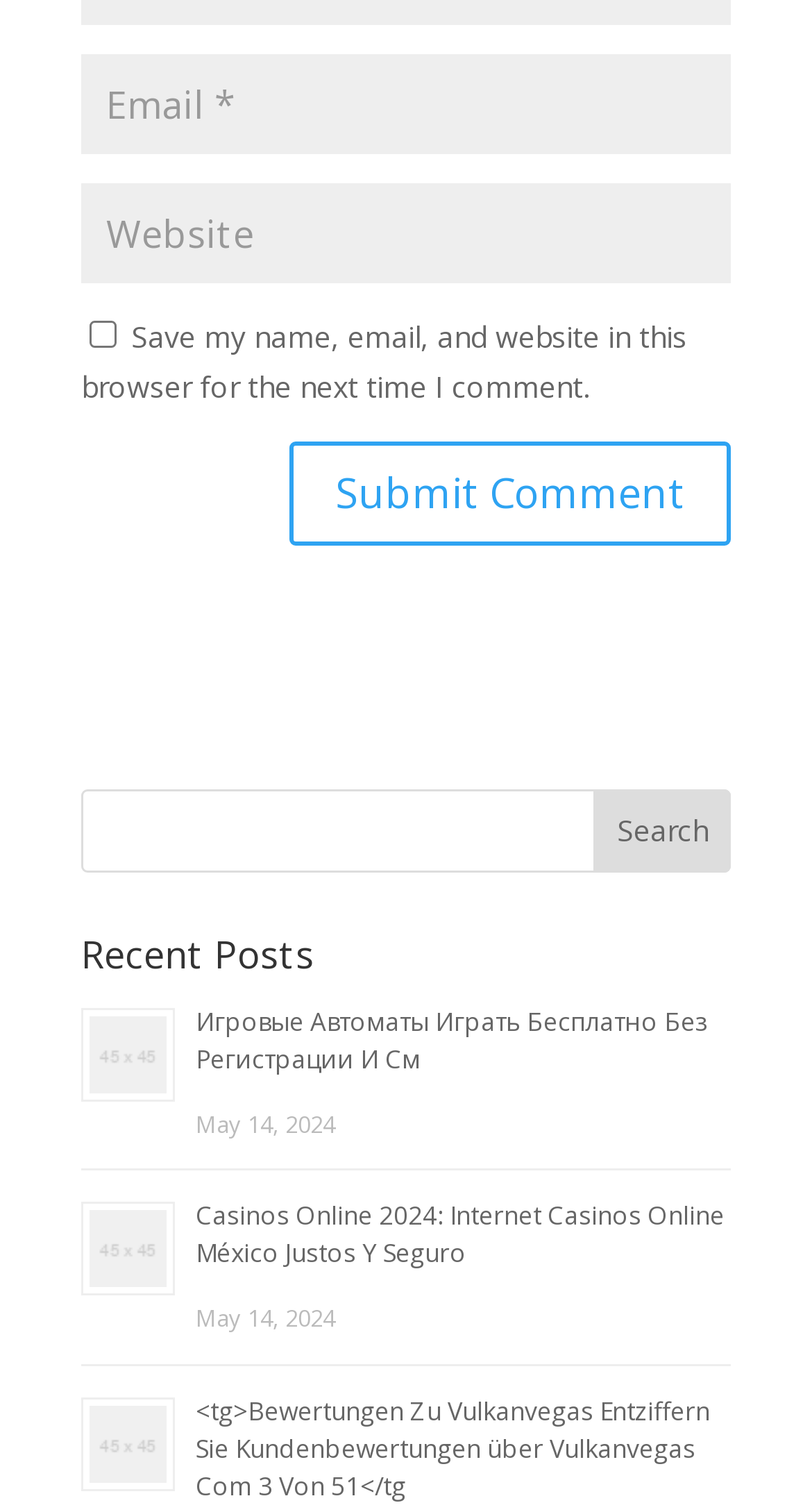Pinpoint the bounding box coordinates of the element to be clicked to execute the instruction: "Learn about 'Custom Assignment Writing'".

None